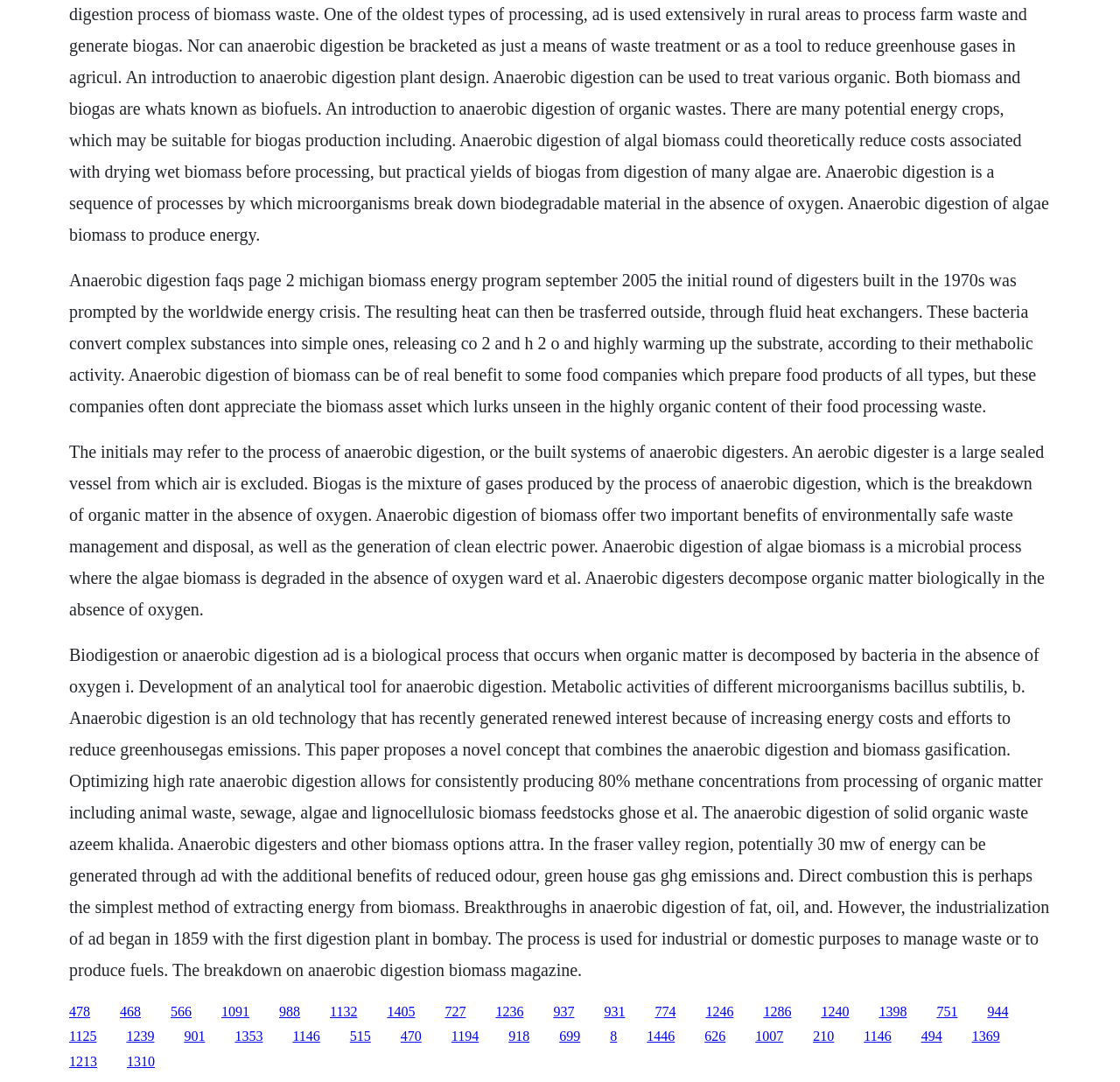Please determine the bounding box coordinates of the area that needs to be clicked to complete this task: 'Click the link to page 468'. The coordinates must be four float numbers between 0 and 1, formatted as [left, top, right, bottom].

[0.107, 0.928, 0.126, 0.941]